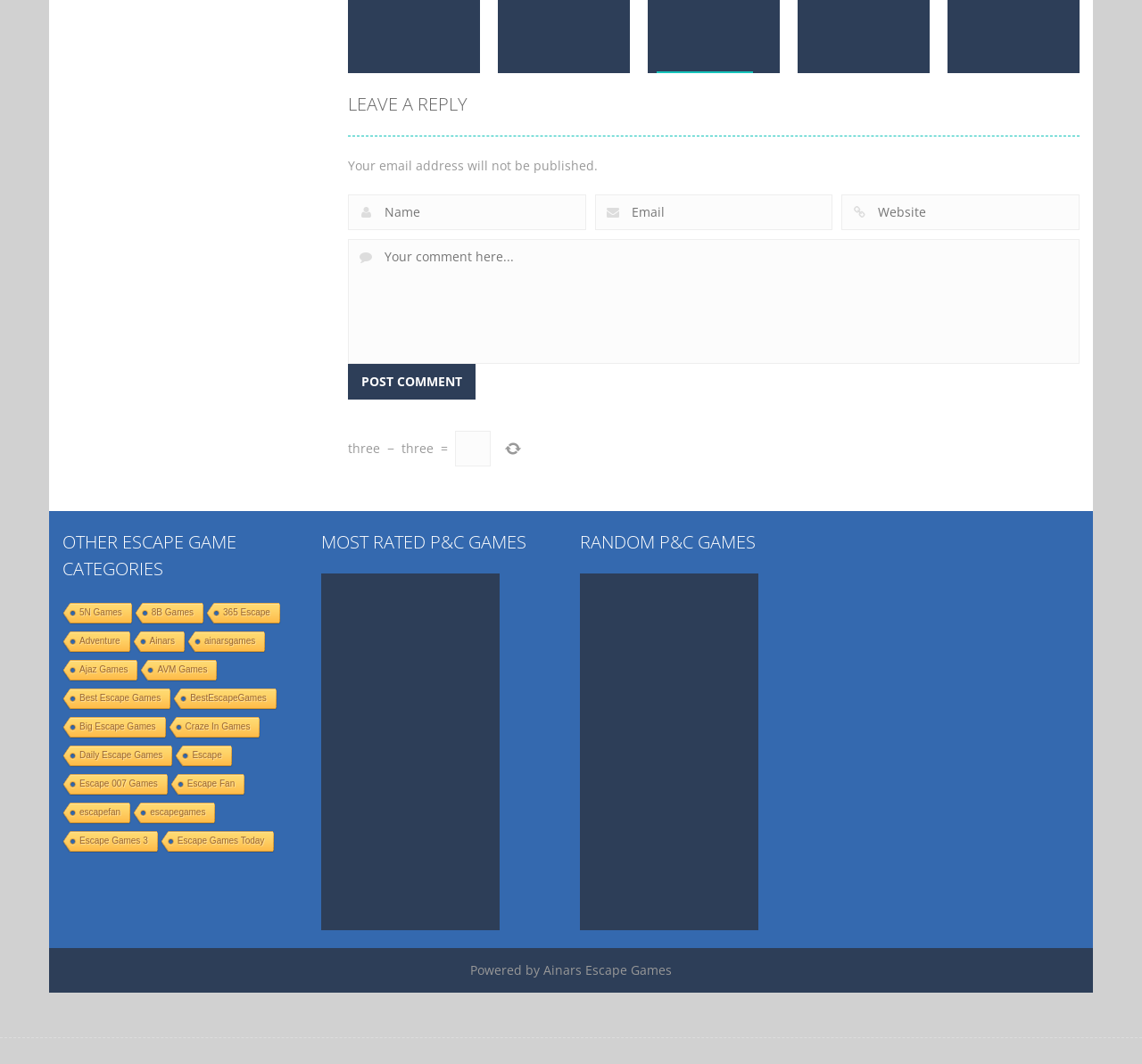Determine the bounding box coordinates of the UI element described by: "Outdoor Escape Games".

[0.444, 0.101, 0.544, 0.126]